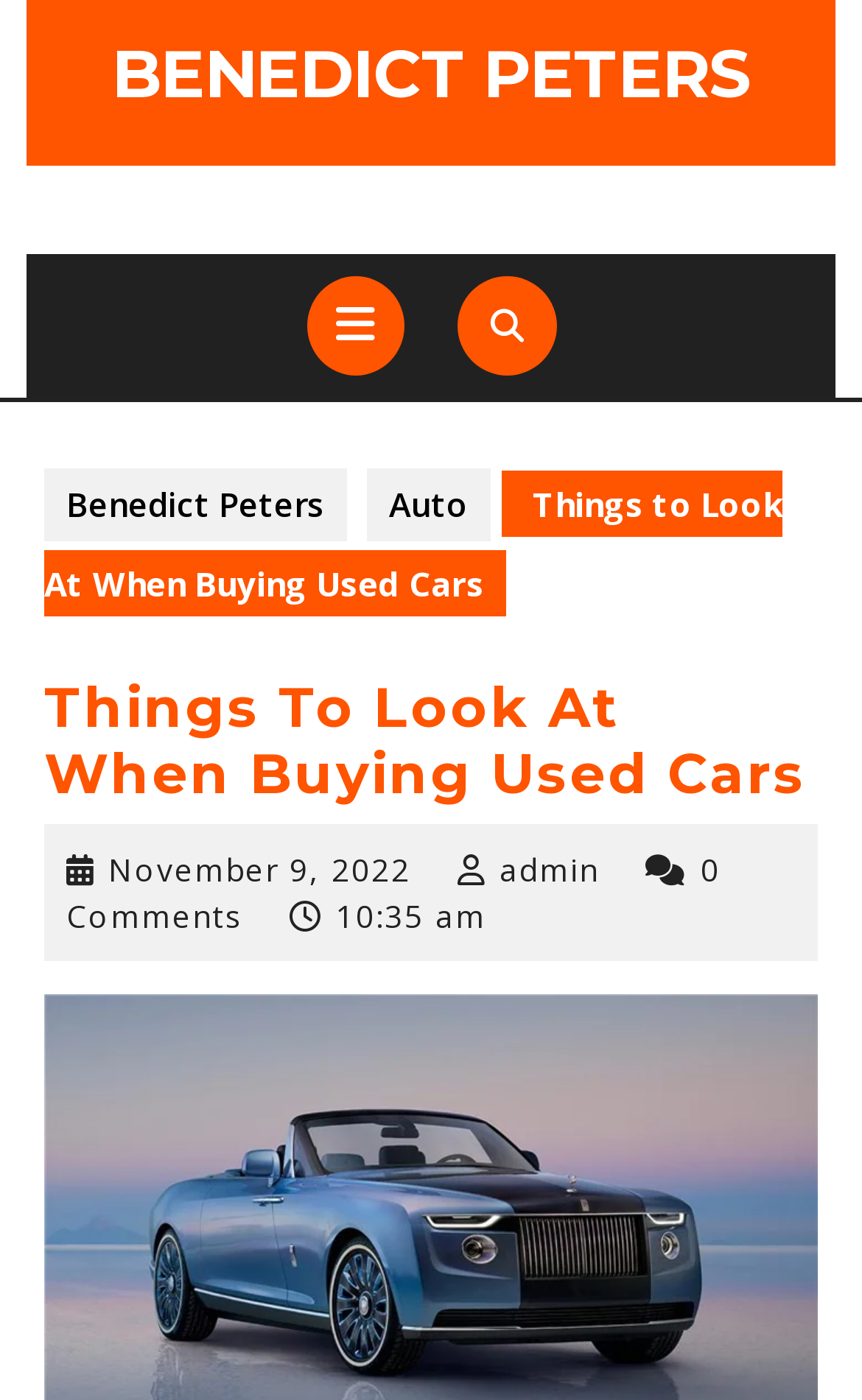Give a concise answer using only one word or phrase for this question:
When was the article published?

November 9, 2022